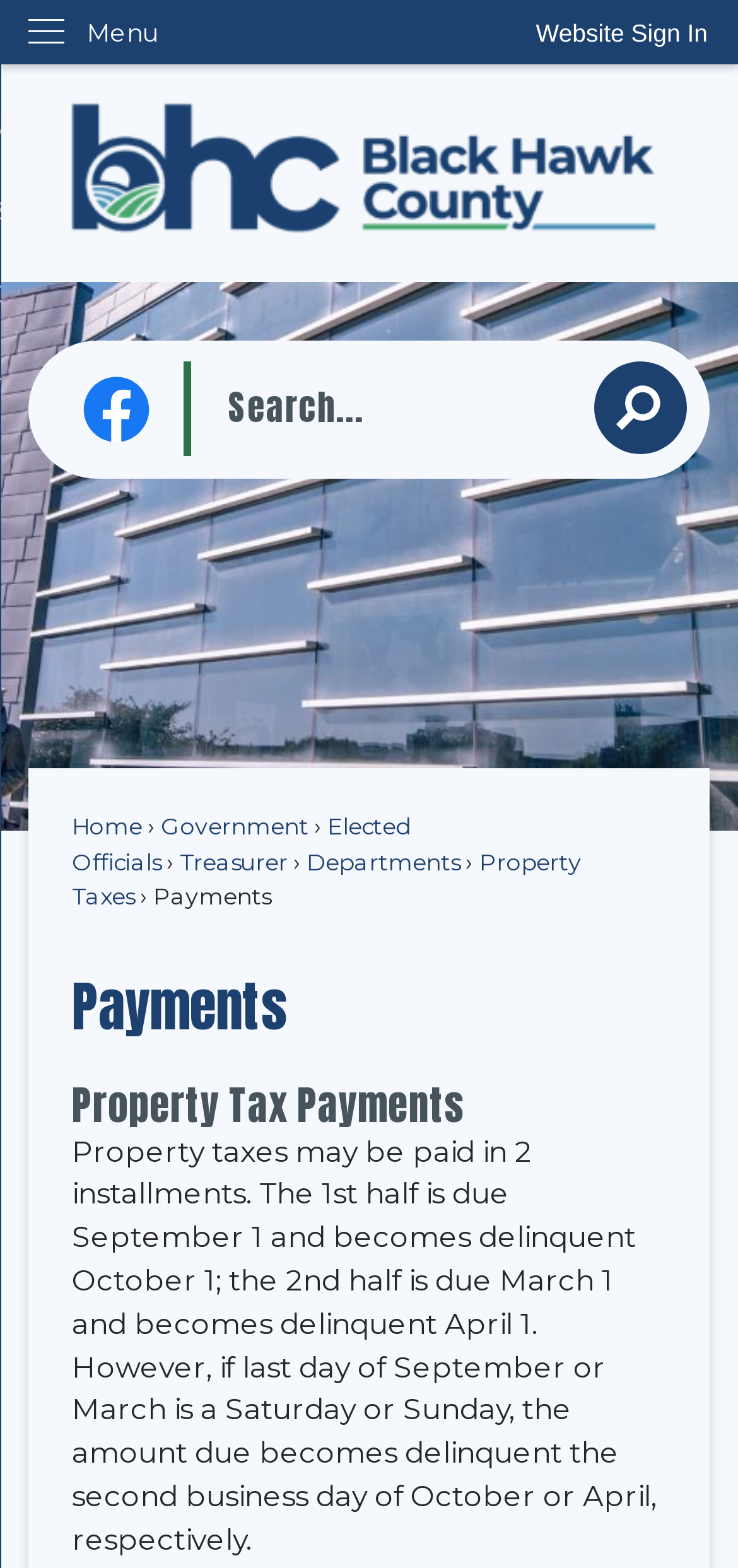Provide a thorough and detailed response to the question by examining the image: 
What is the due date for the 1st half of property taxes?

According to the webpage, property taxes may be paid in 2 installments. The 1st half is due September 1 and becomes delinquent October 1.